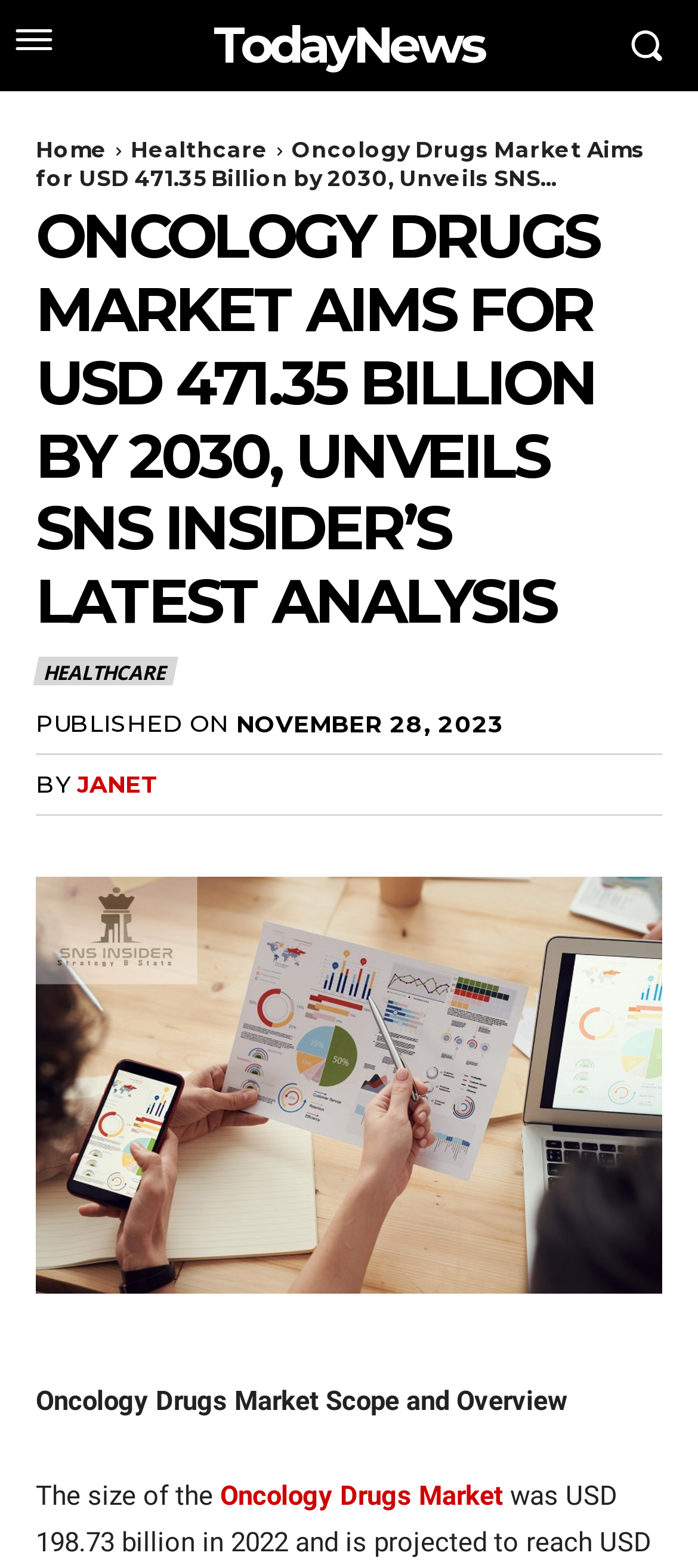When was the latest article published?
Analyze the image and deliver a detailed answer to the question.

The answer can be found in the section 'PUBLISHED ON' where it says 'NOVEMBER 28, 2023', indicating that the latest article was published on NOVEMBER 28, 2023.